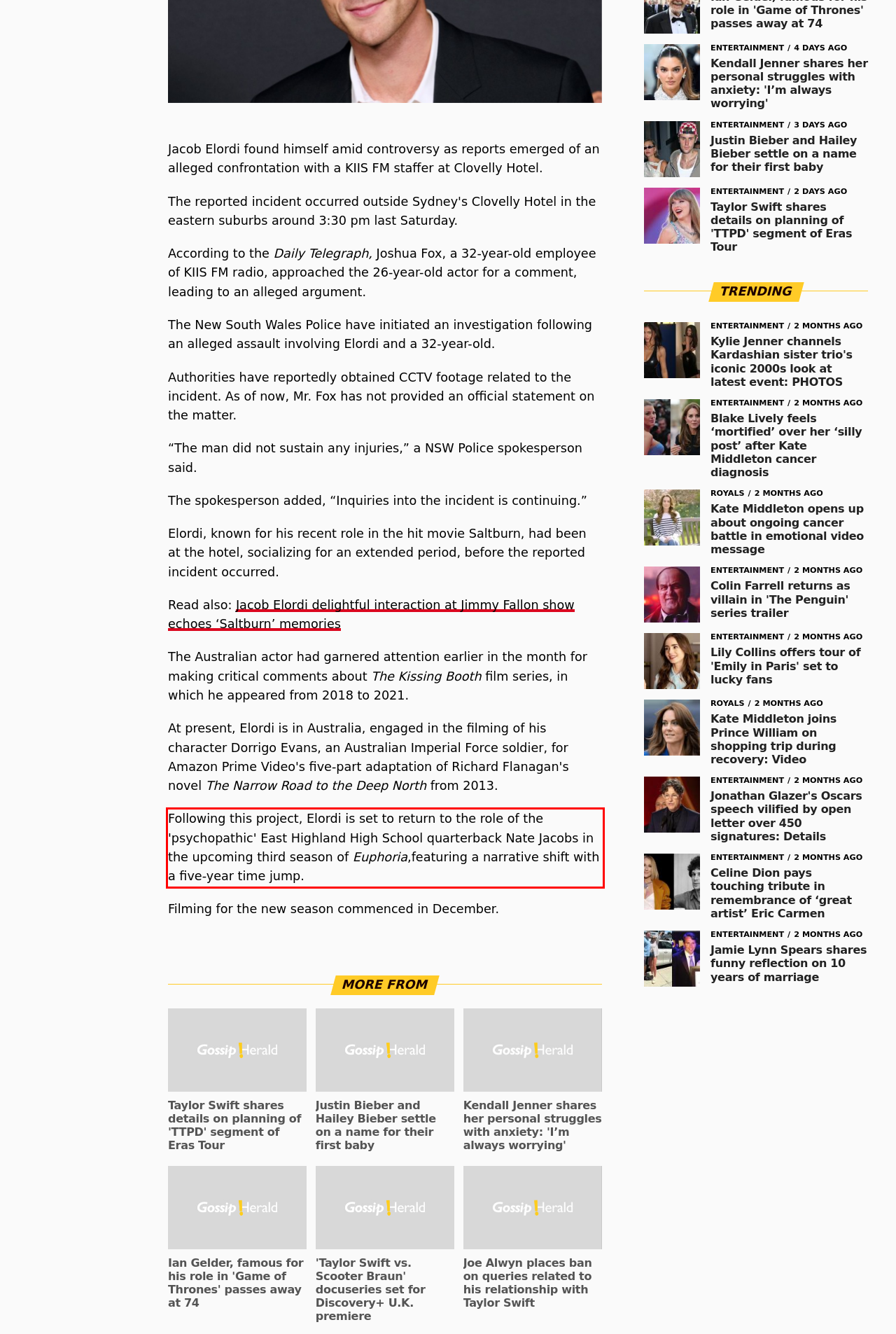Given a webpage screenshot, locate the red bounding box and extract the text content found inside it.

Following this project, Elordi is set to return to the role of the 'psychopathic' East Highland High School quarterback Nate Jacobs in the upcoming third season of Euphoria,featuring a narrative shift with a five-year time jump.